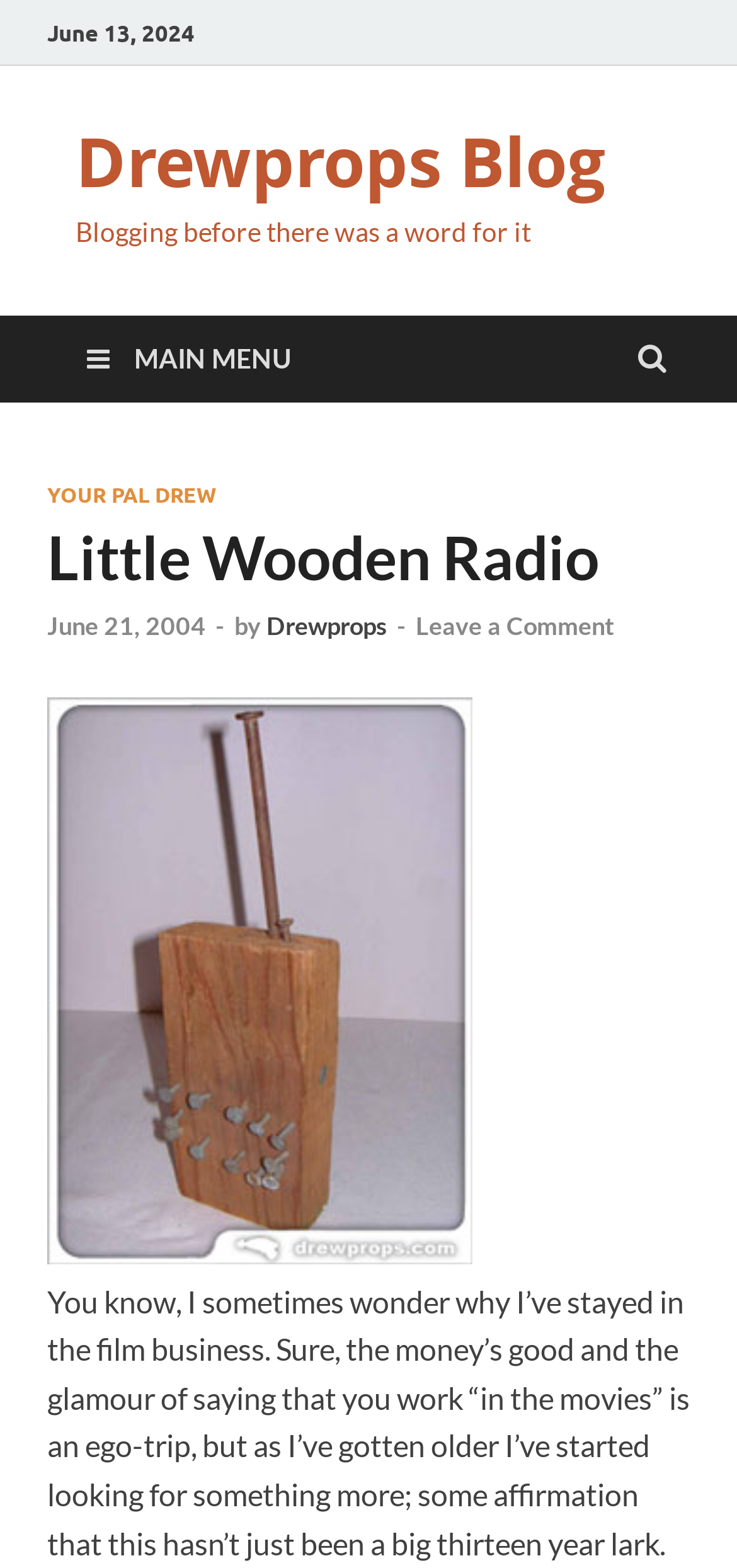Is there an image on the blog post?
Refer to the screenshot and answer in one word or phrase.

Yes